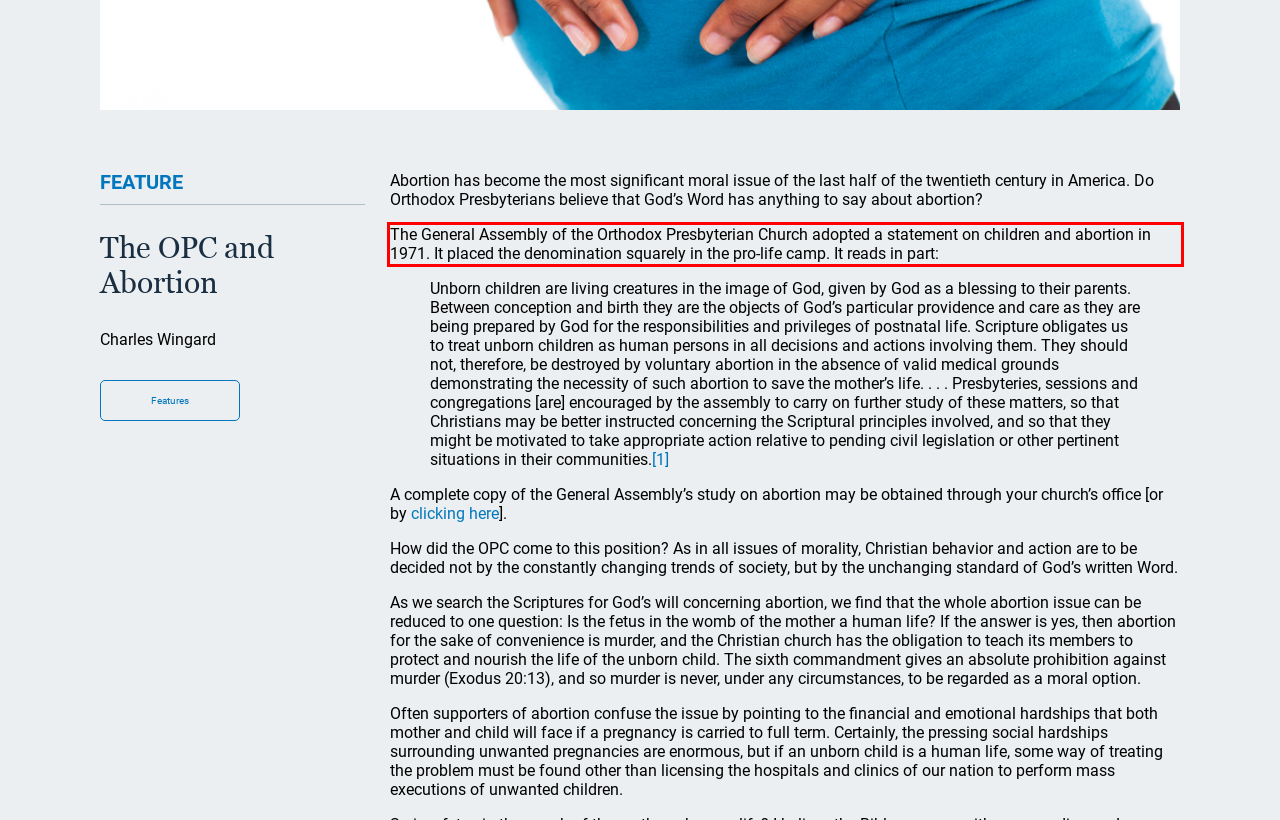Identify the text inside the red bounding box on the provided webpage screenshot by performing OCR.

The General Assembly of the Orthodox Presbyterian Church adopted a statement on children and abortion in 1971. It placed the denomination squarely in the pro-life camp. It reads in part: